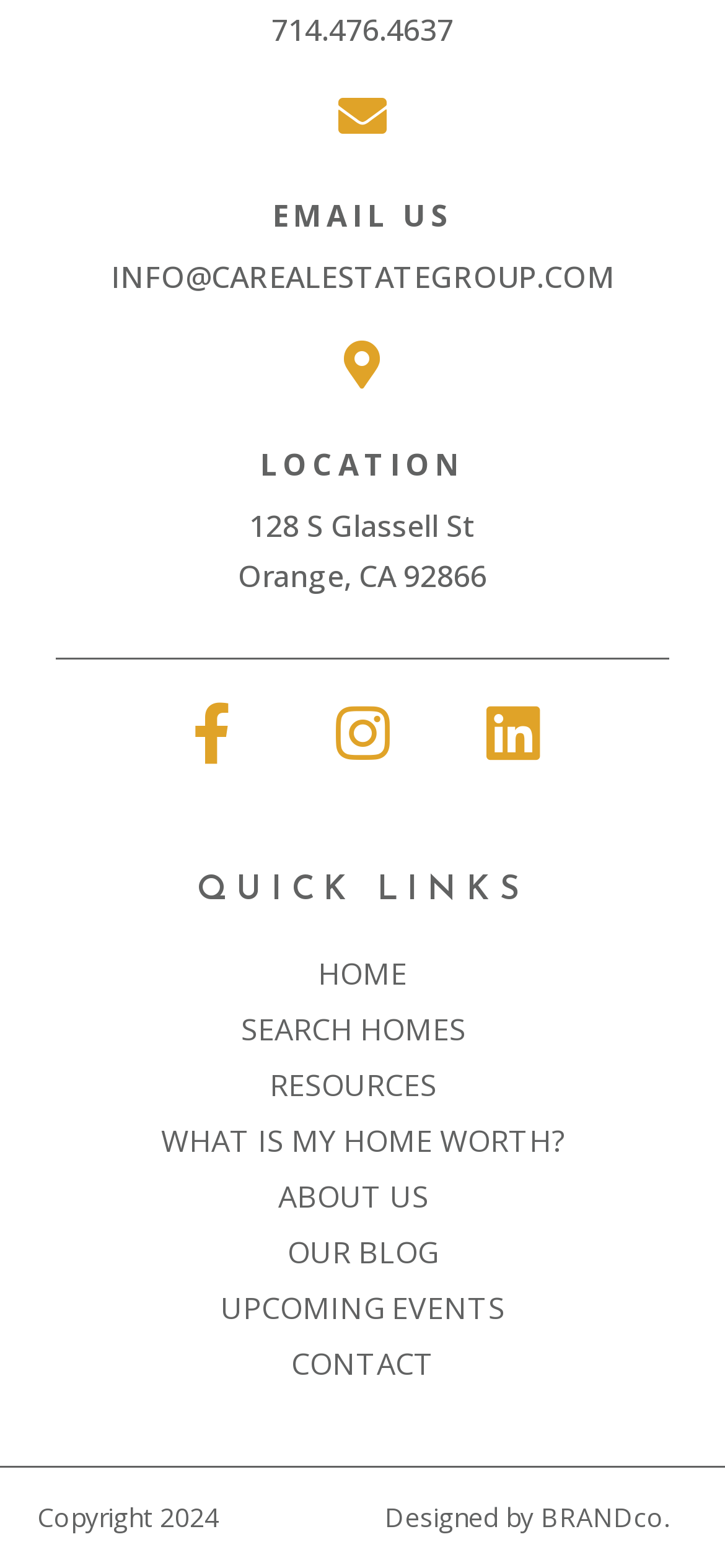Please identify the bounding box coordinates of the area that needs to be clicked to follow this instruction: "Contact us".

[0.051, 0.852, 0.949, 0.888]